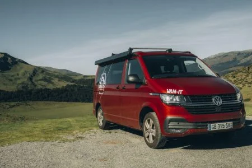What is the name of the company offering camper van rentals?
Look at the screenshot and respond with one word or a short phrase.

VAN-IT